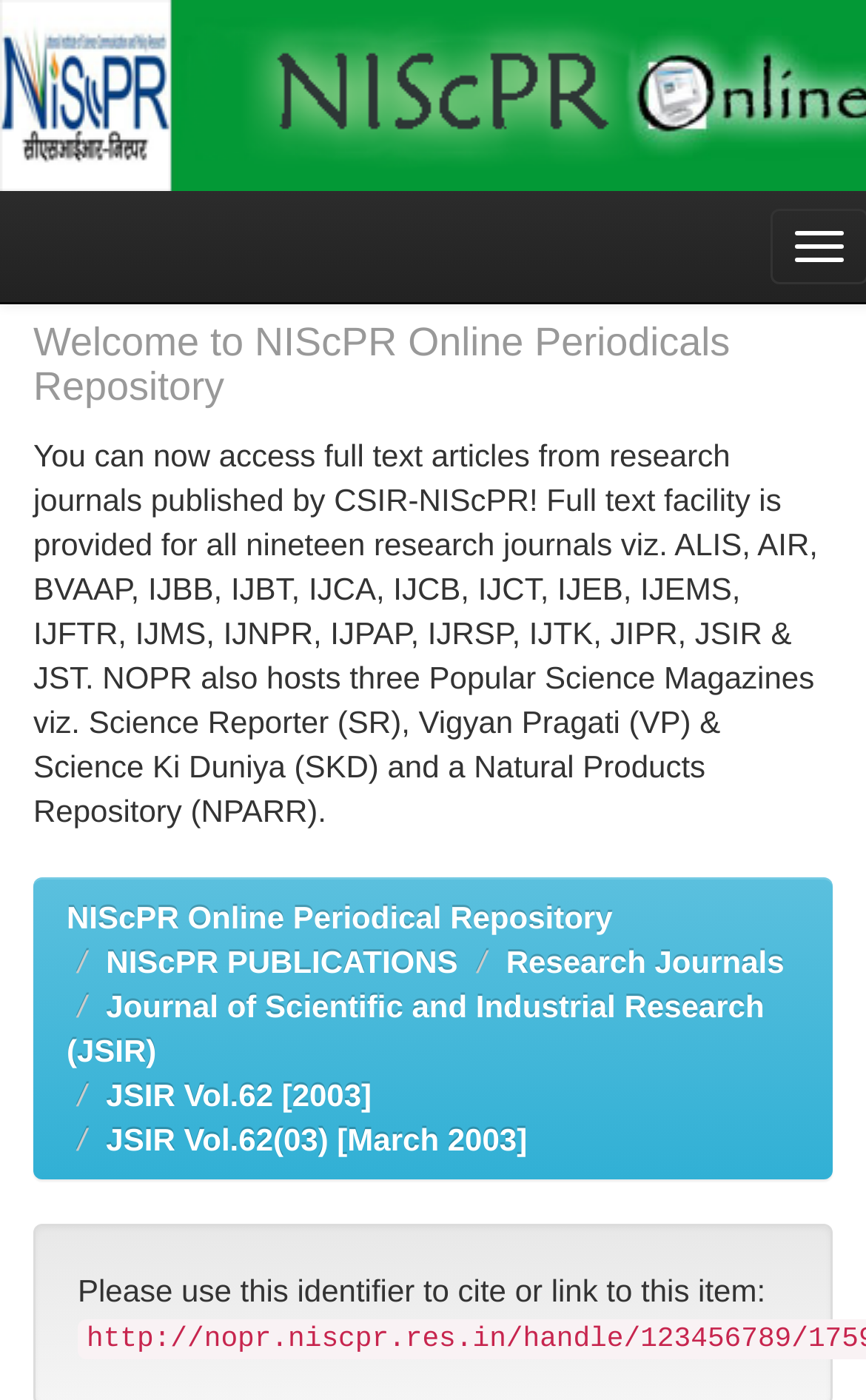Ascertain the bounding box coordinates for the UI element detailed here: "JSIR Vol.62 [2003]". The coordinates should be provided as [left, top, right, bottom] with each value being a float between 0 and 1.

[0.123, 0.769, 0.429, 0.794]